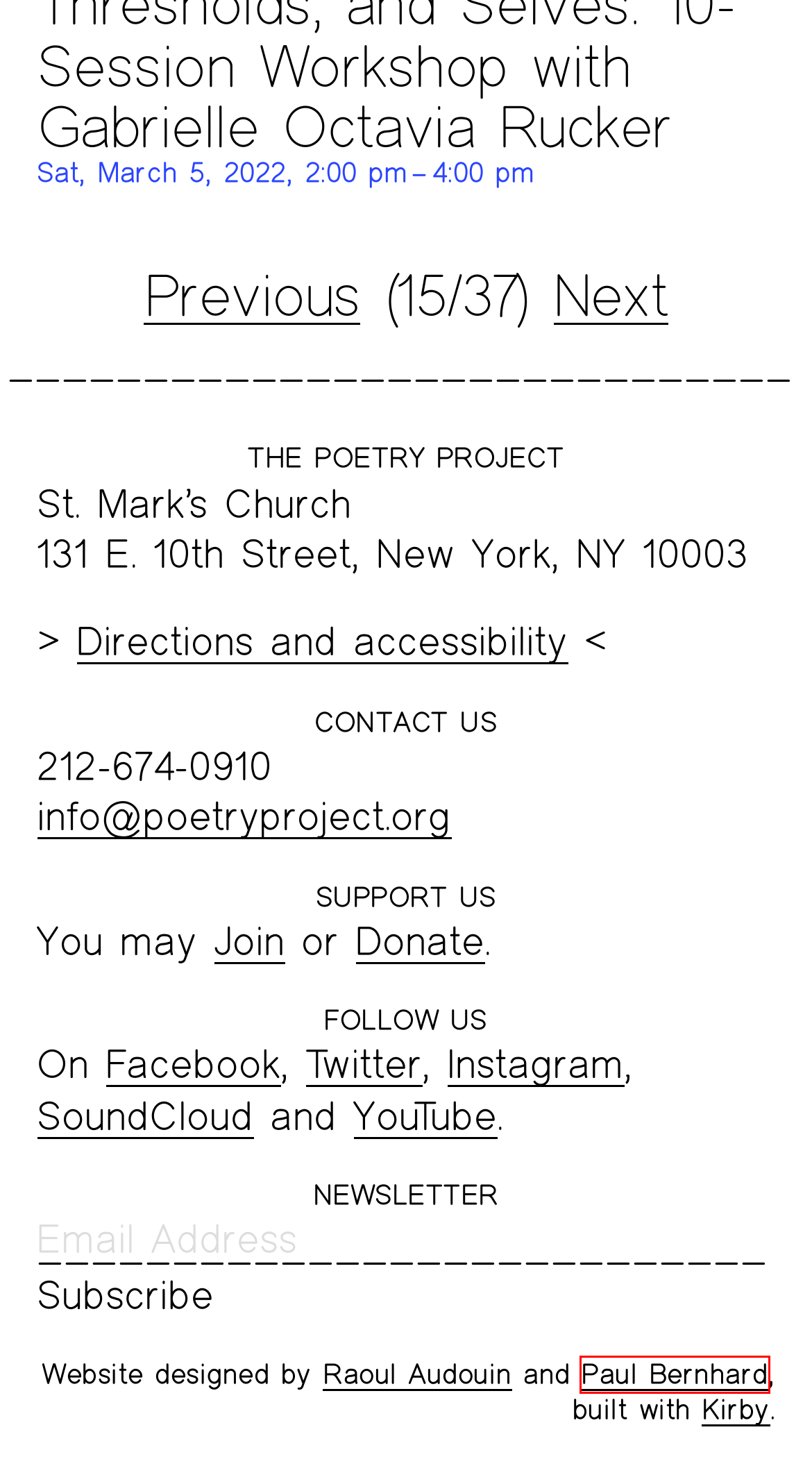You have a screenshot of a webpage with a red bounding box highlighting a UI element. Your task is to select the best webpage description that corresponds to the new webpage after clicking the element. Here are the descriptions:
A. The Poetry Project > Sheila Maldonado & Carina del Valle Schorske
B. Facing the West wind
C. Paul Bernhard
D. The Poetry Project > Donate Now
E. The Poetry Project > Book Launch for Earth Room by Rachel Mannheimer
F. Kirby is the CMS that adapts to you
G. The Poetry Project > Liminal Letters: 10-Session Workshop with Desiree C. Bailey
H. The Poetry Project > About > Visit

C